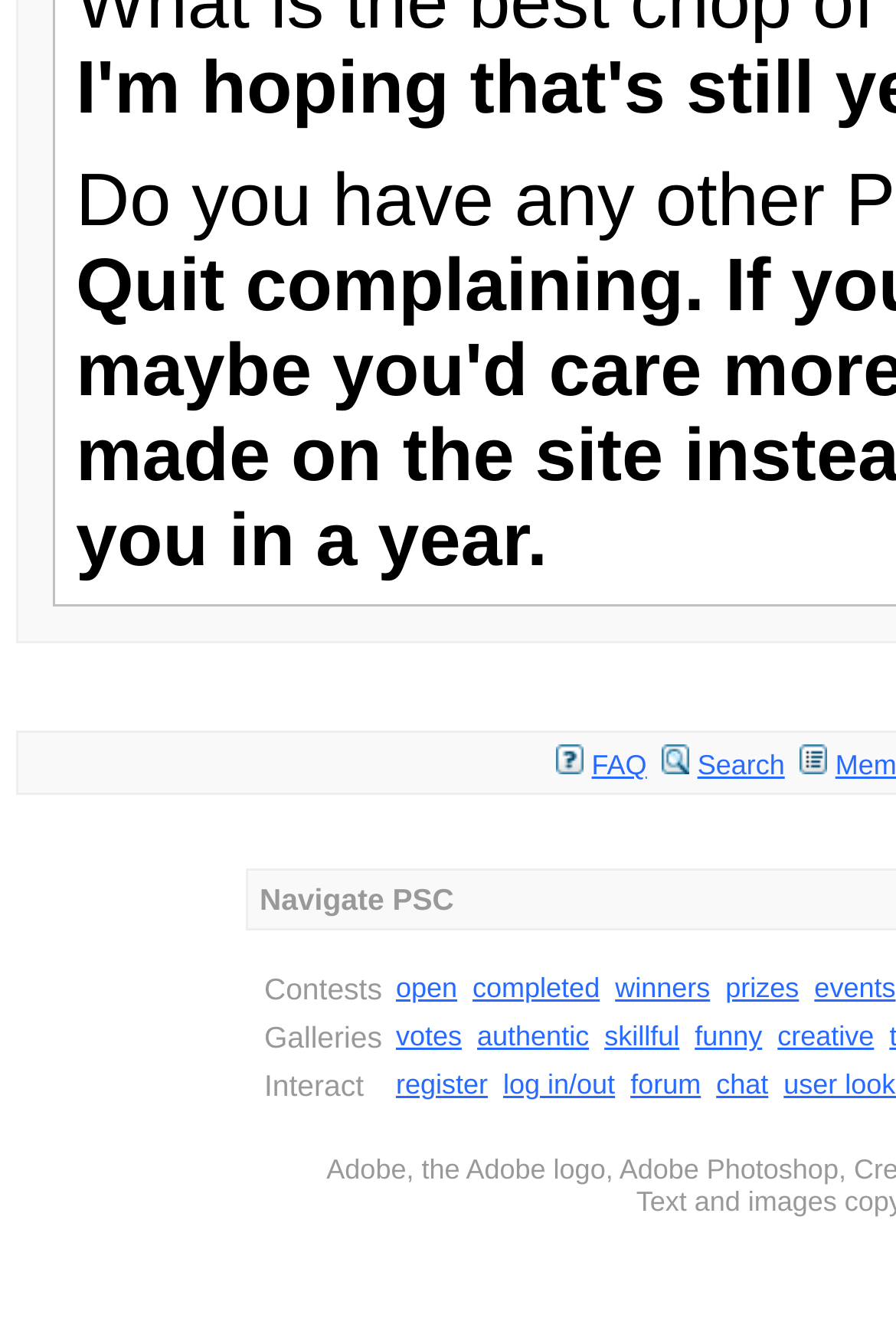Locate the bounding box coordinates of the element to click to perform the following action: 'search for something'. The coordinates should be given as four float values between 0 and 1, in the form of [left, top, right, bottom].

[0.778, 0.567, 0.876, 0.591]